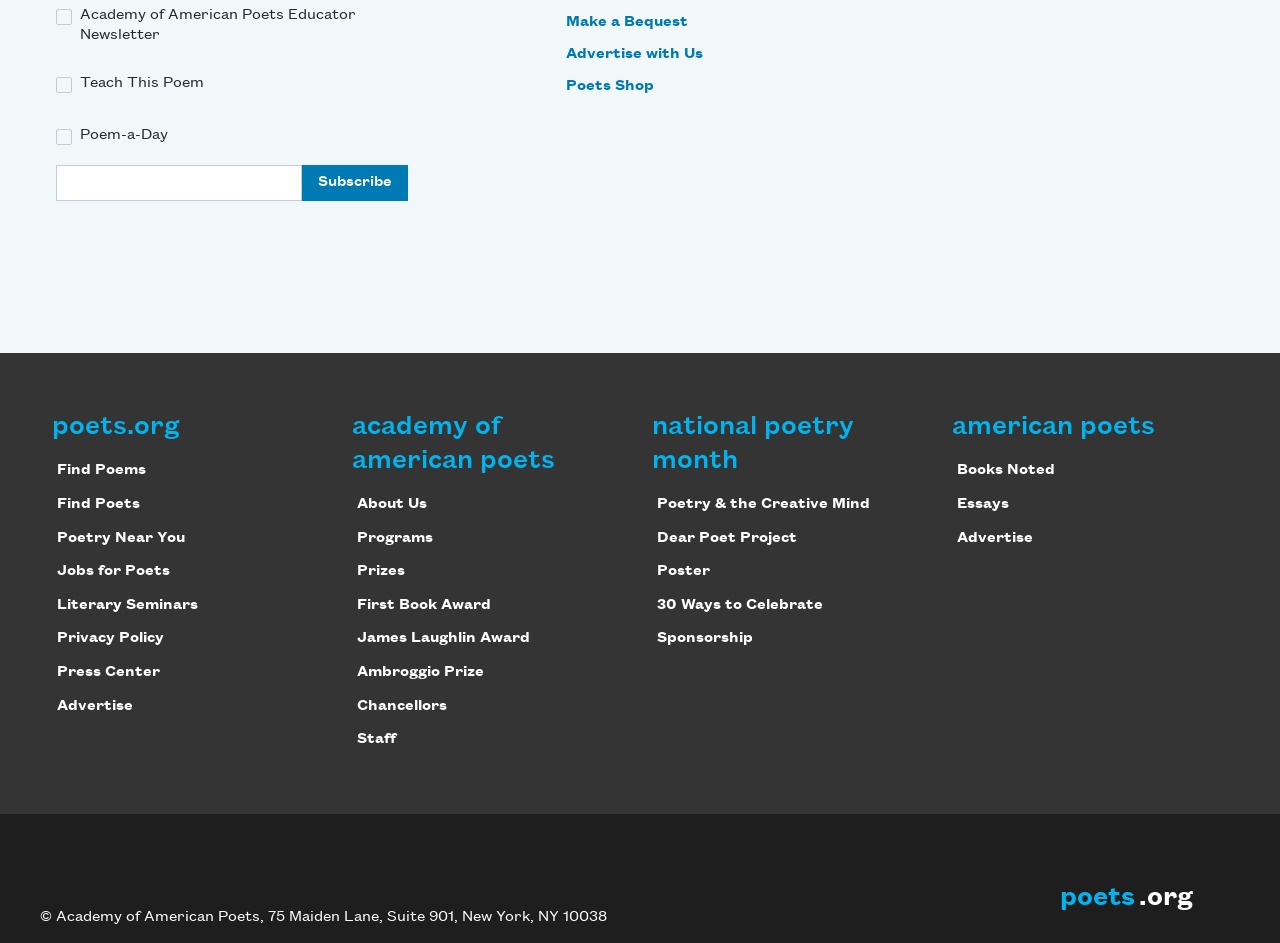What is the main category of links in the footer section?
Offer a detailed and exhaustive answer to the question.

The footer section contains links to various resources related to poetry, including 'Find Poems', 'Find Poets', 'Poetry Near You', and others, indicating that the main category of links in this section is poetry resources.